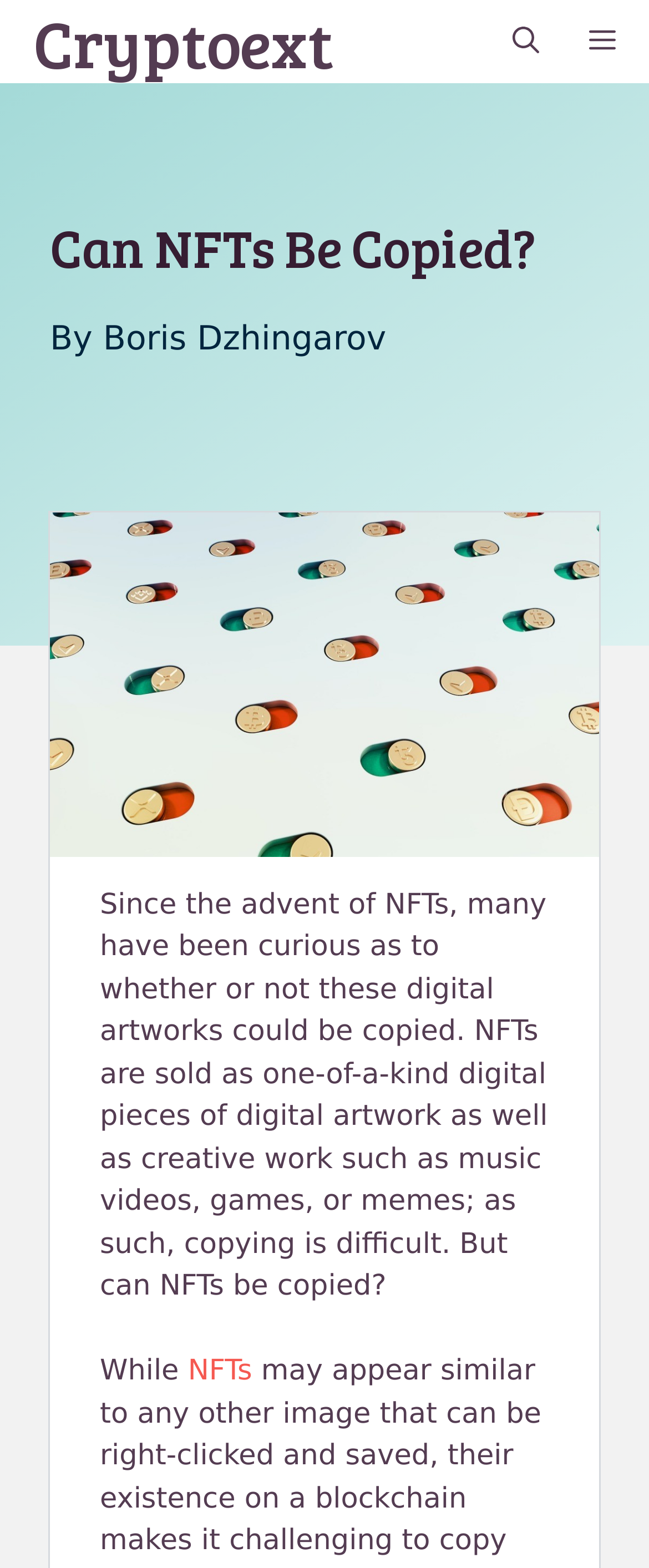What is the image about?
Examine the screenshot and reply with a single word or phrase.

NFTs being copied